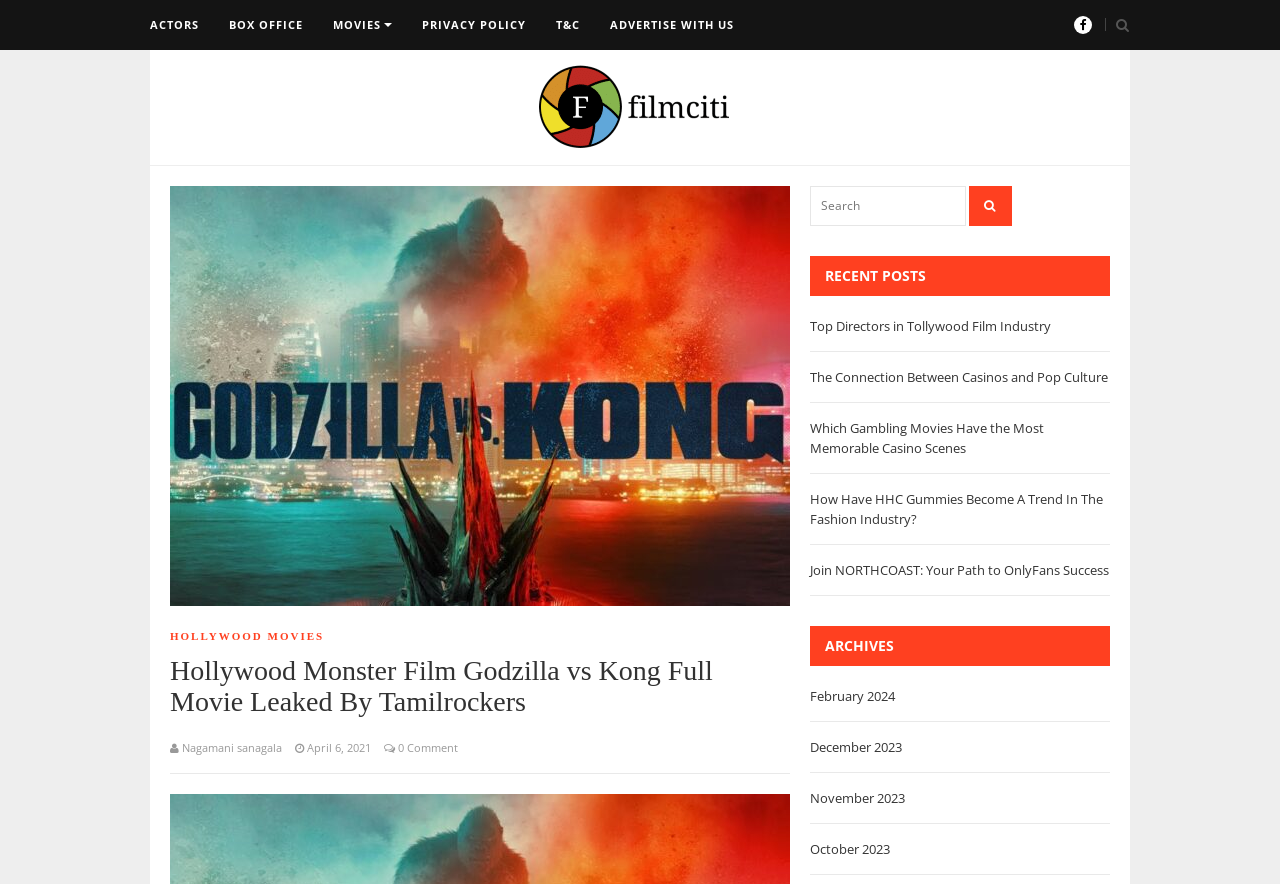What type of posts are listed under 'RECENT POSTS'?
Using the image as a reference, answer the question with a short word or phrase.

Various articles